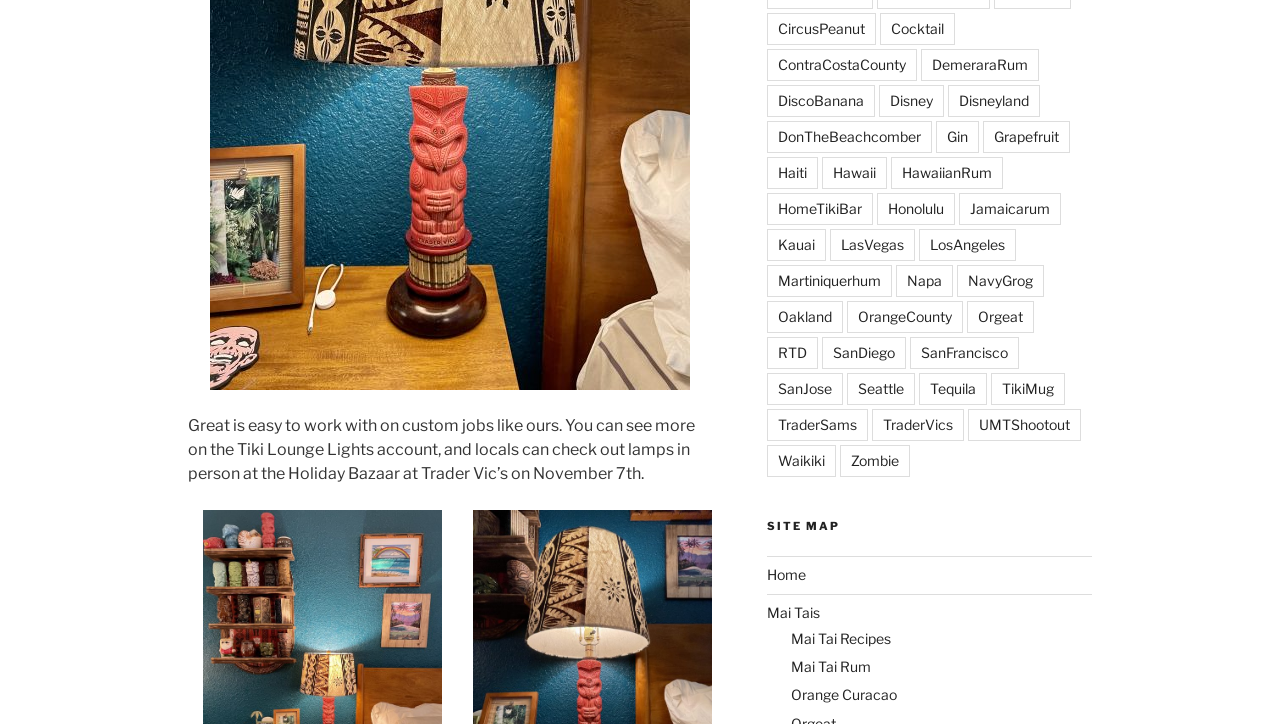Using the webpage screenshot, find the UI element described by Orange Curacao. Provide the bounding box coordinates in the format (top-left x, top-left y, bottom-right x, bottom-right y), ensuring all values are floating point numbers between 0 and 1.

[0.618, 0.948, 0.7, 0.972]